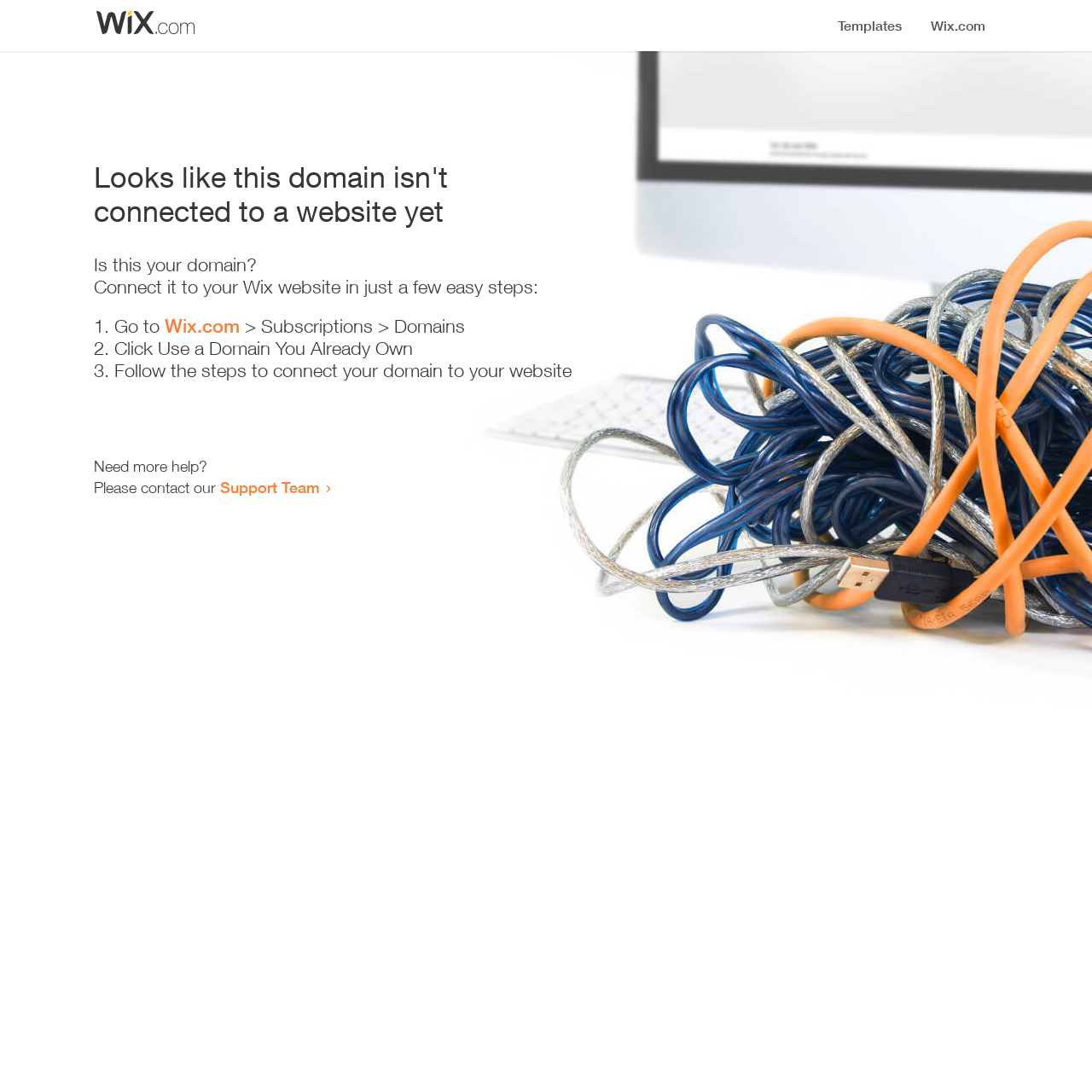Please answer the following question using a single word or phrase: 
What should I do if I need more help?

Contact Support Team